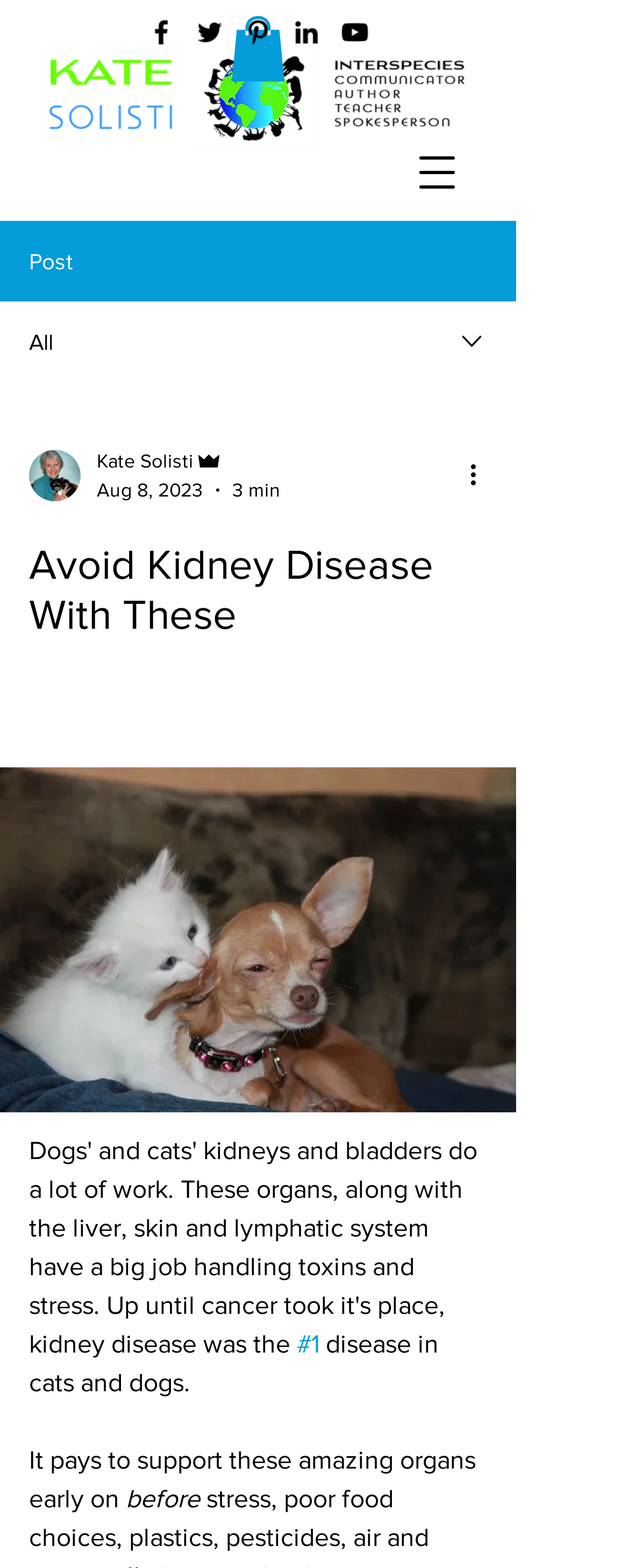Please give a short response to the question using one word or a phrase:
What social media platforms are listed?

facebook, twitter, pinterest, linkedin